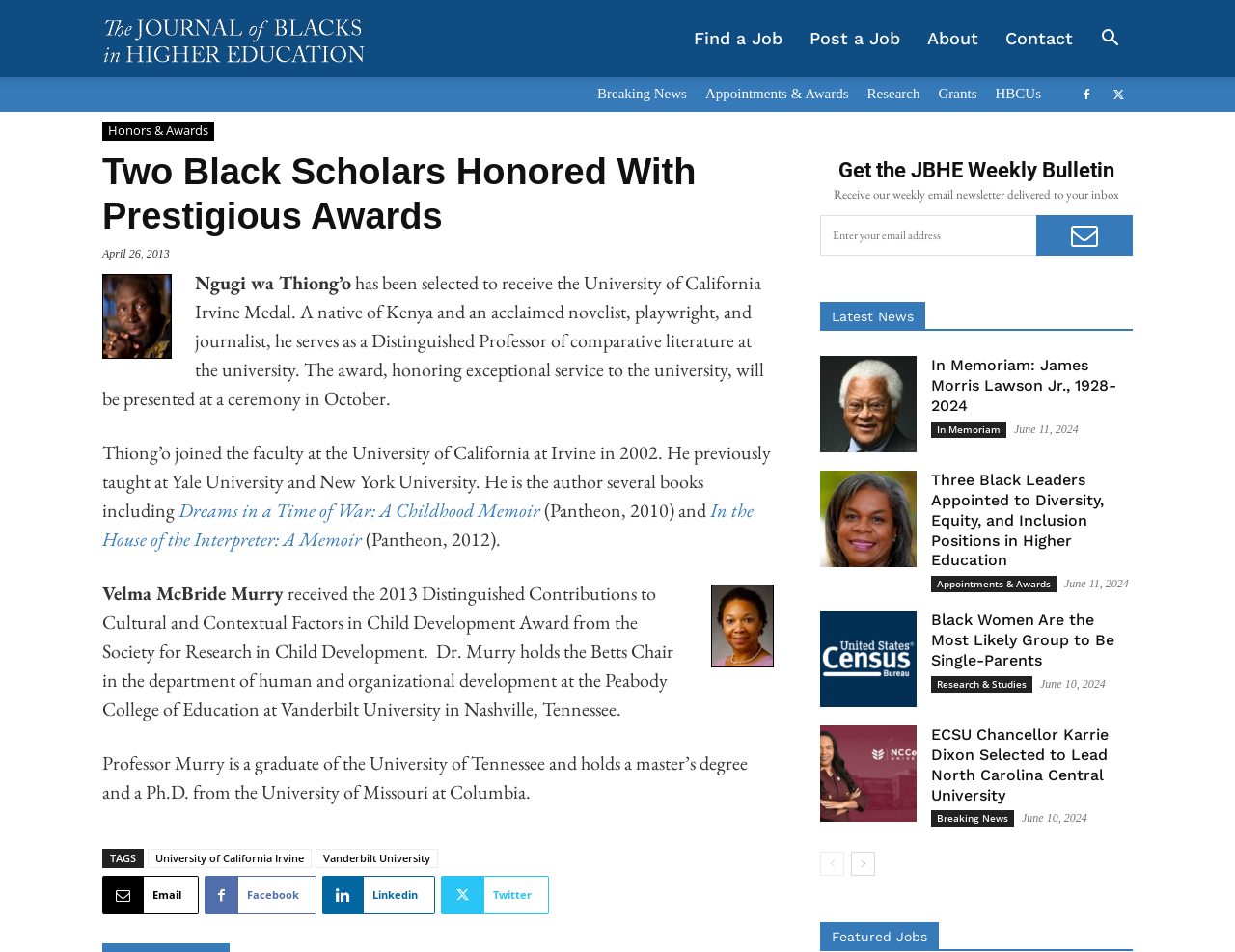Identify and provide the bounding box coordinates of the UI element described: "Research". The coordinates should be formatted as [left, top, right, bottom], with each number being a float between 0 and 1.

[0.702, 0.09, 0.745, 0.106]